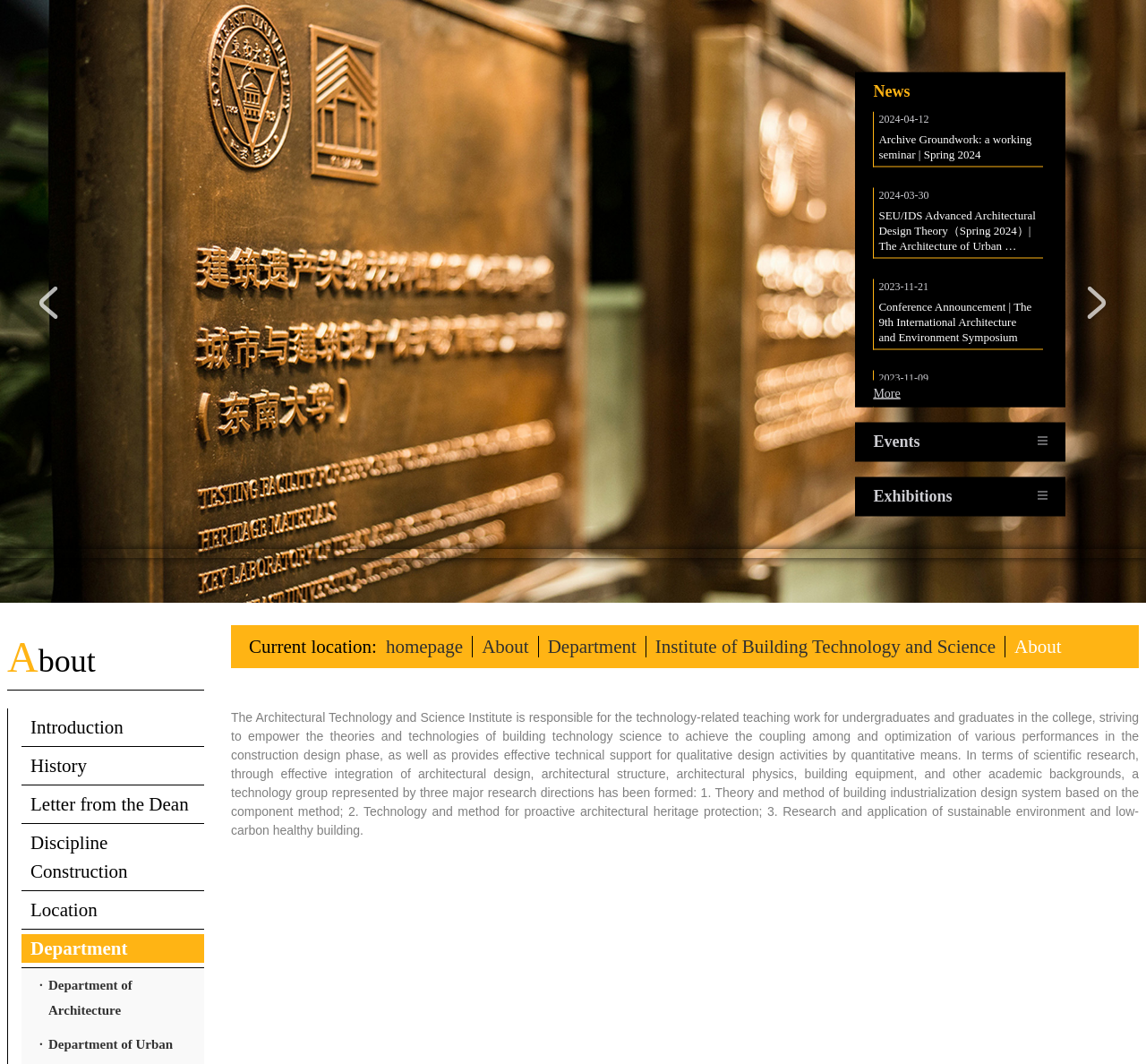What is the topic of the public lecture on 2024-03-17?
From the screenshot, supply a one-word or short-phrase answer.

OF FRAGILE SYSTEMS & LITTLE THINGS